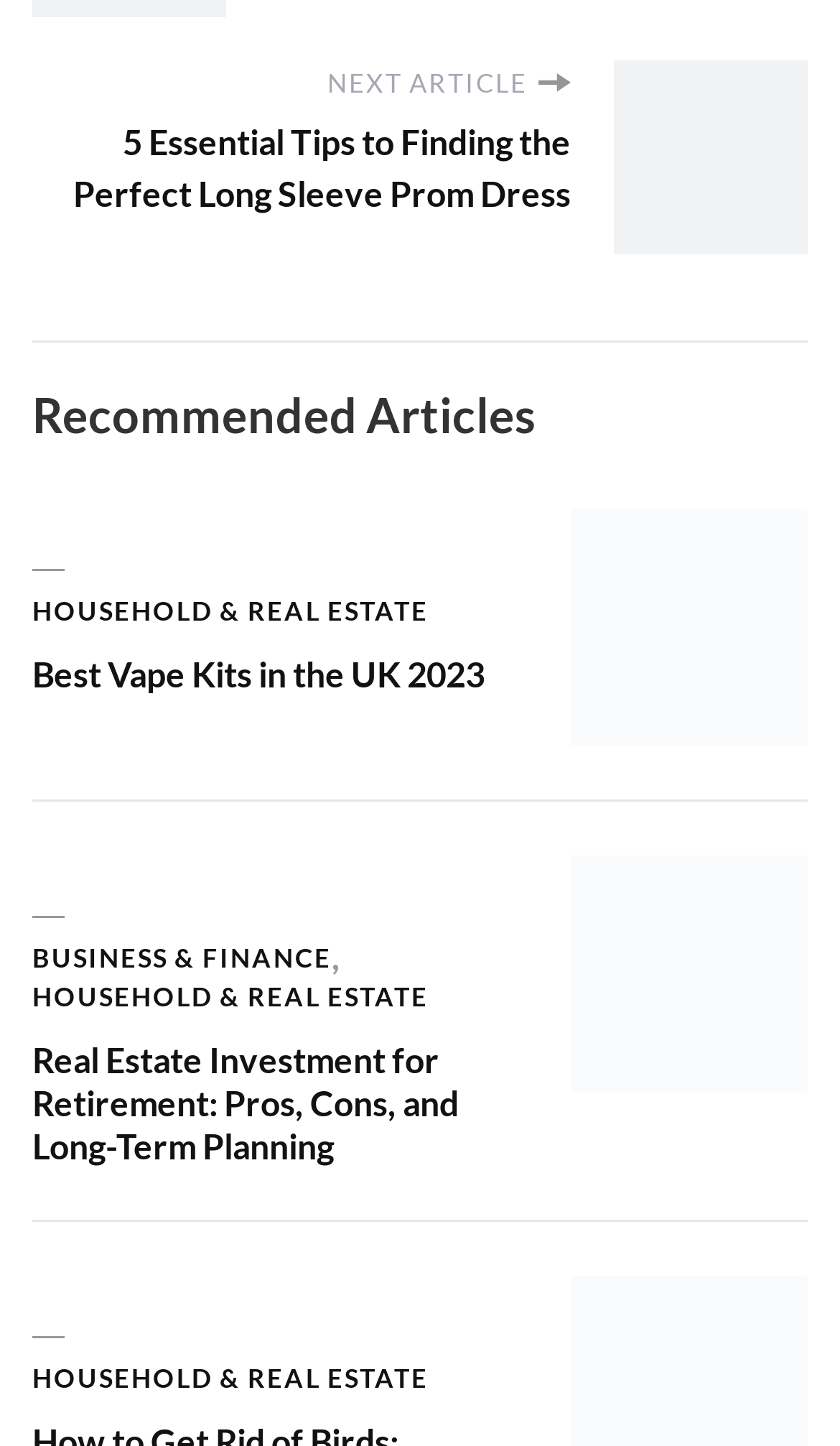Determine the bounding box coordinates of the clickable area required to perform the following instruction: "Check the image related to vape". The coordinates should be represented as four float numbers between 0 and 1: [left, top, right, bottom].

[0.679, 0.352, 0.962, 0.516]